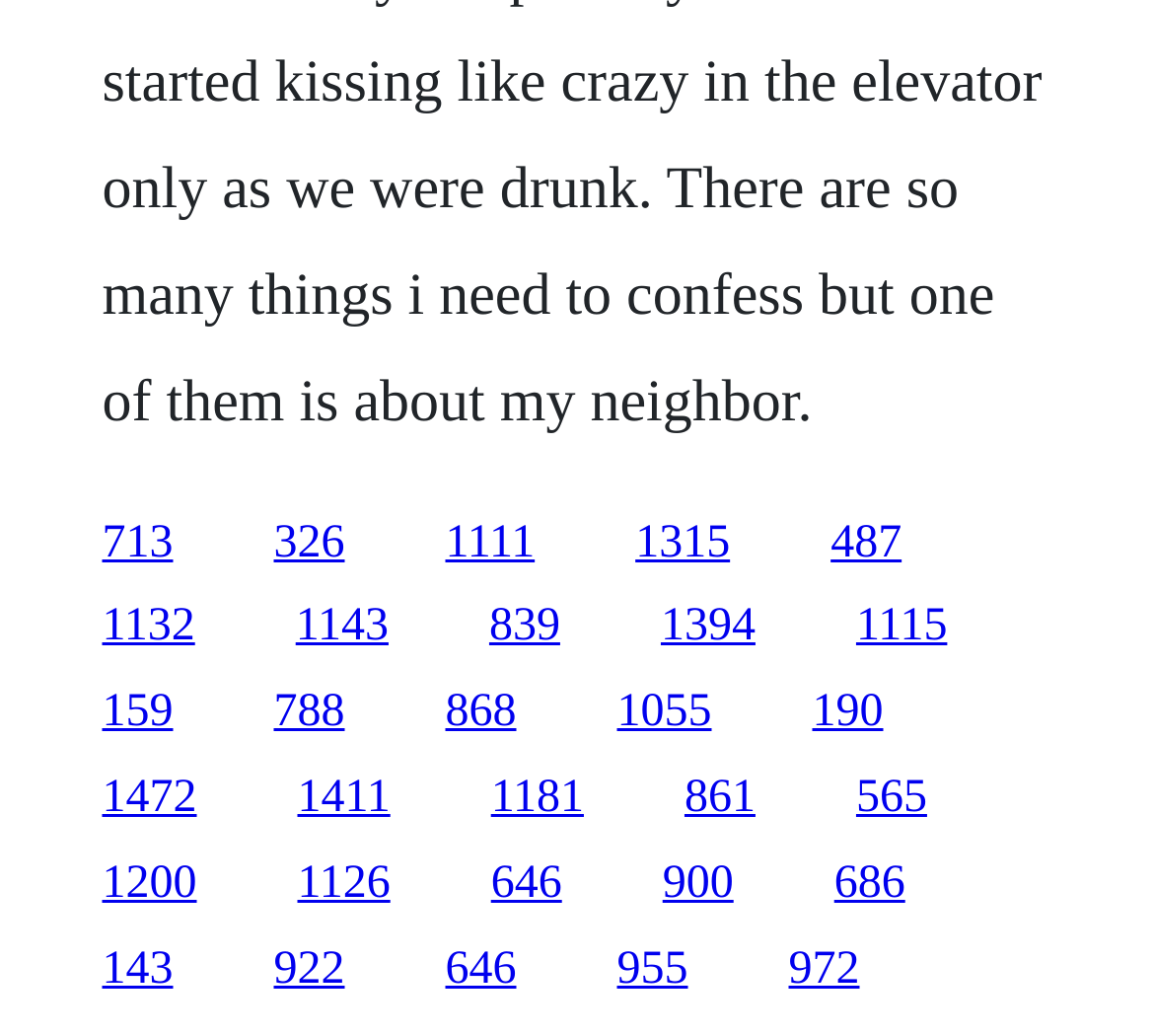What is the vertical position of the link '1111'?
Refer to the image and provide a one-word or short phrase answer.

Middle